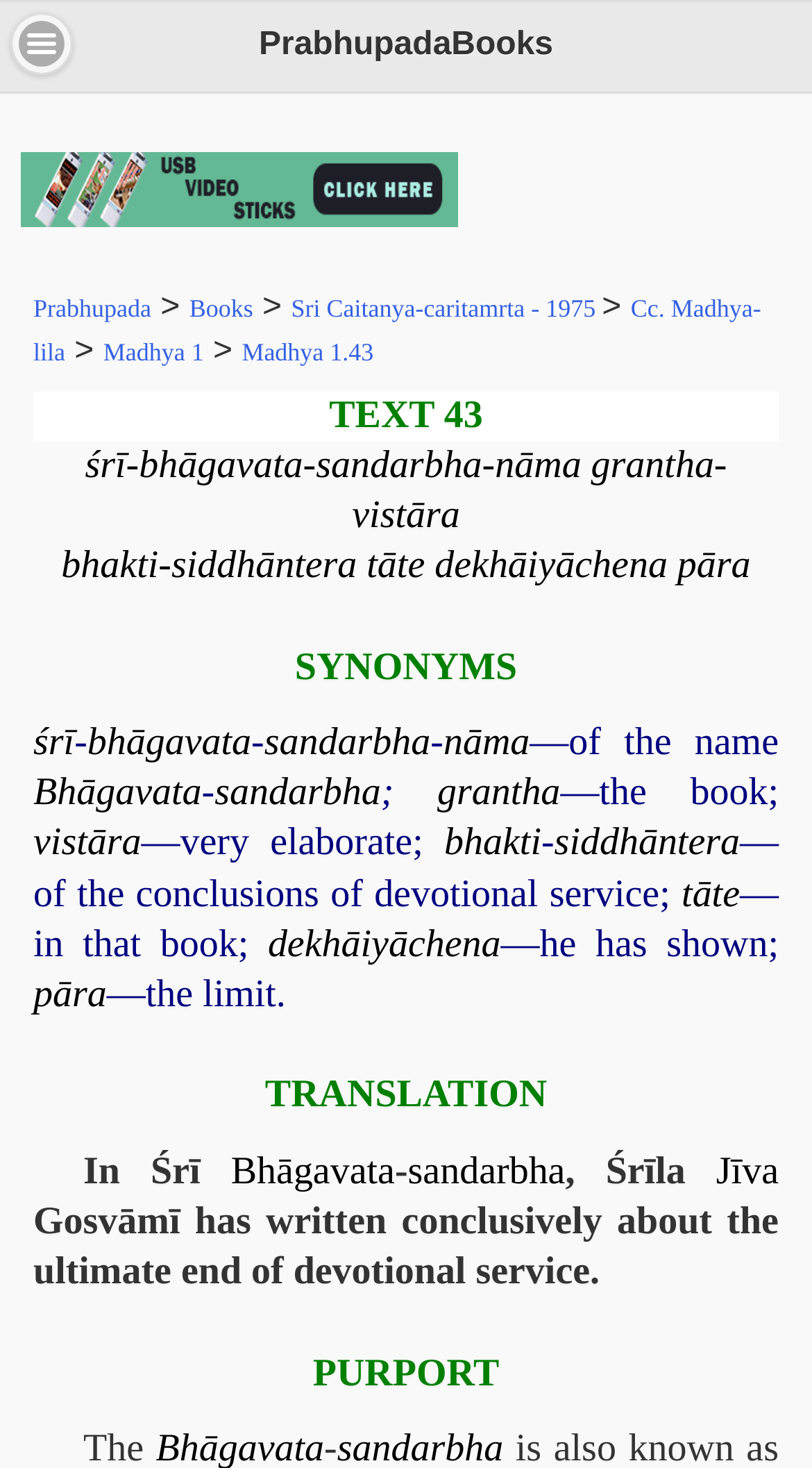Who wrote the book?
Please give a detailed and elaborate explanation in response to the question.

The author of the book can be found in the link 'Prabhupada' which is located at the top of the webpage, indicating that the book was written by Prabhupada.